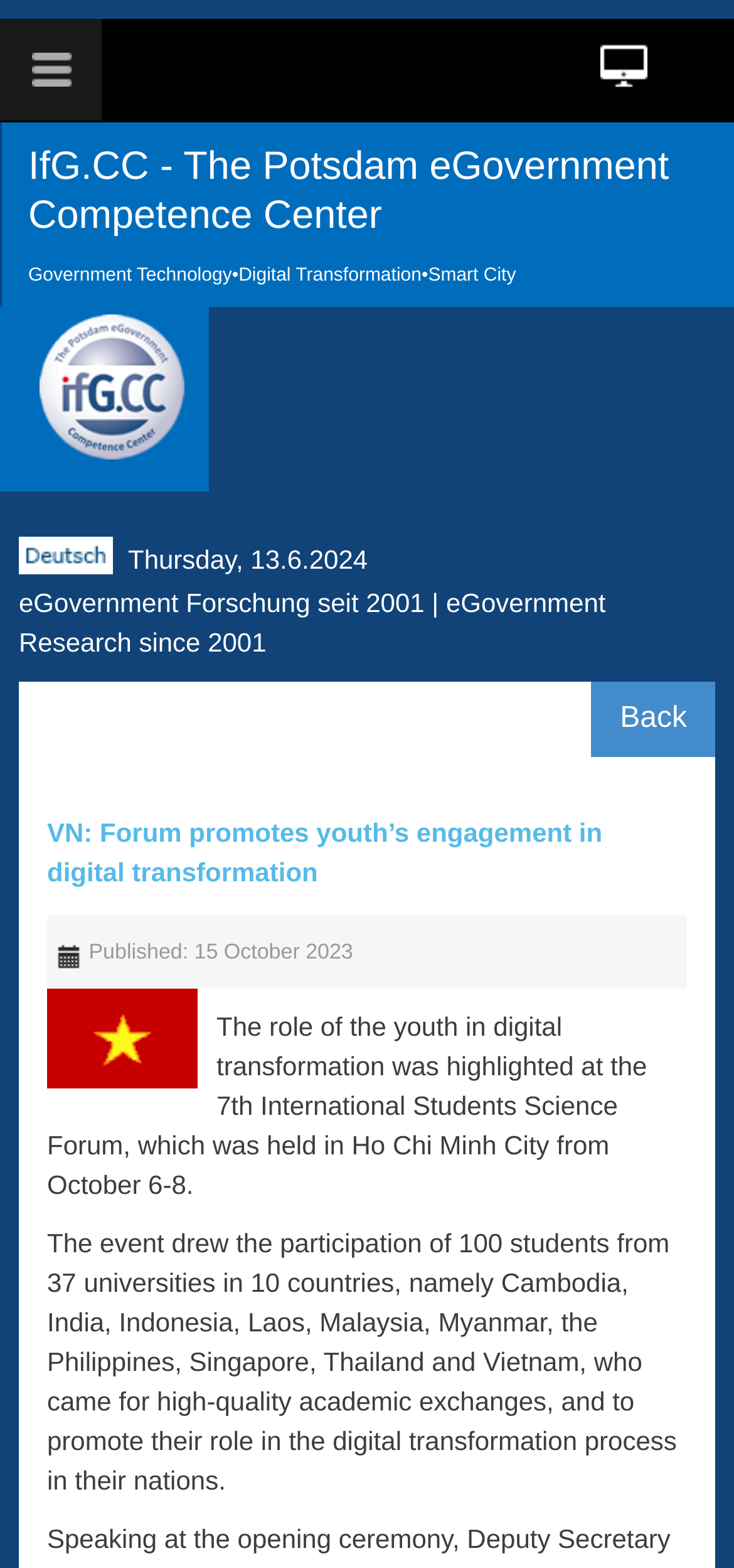Identify the bounding box for the UI element described as: "Accetto". Ensure the coordinates are four float numbers between 0 and 1, formatted as [left, top, right, bottom].

None